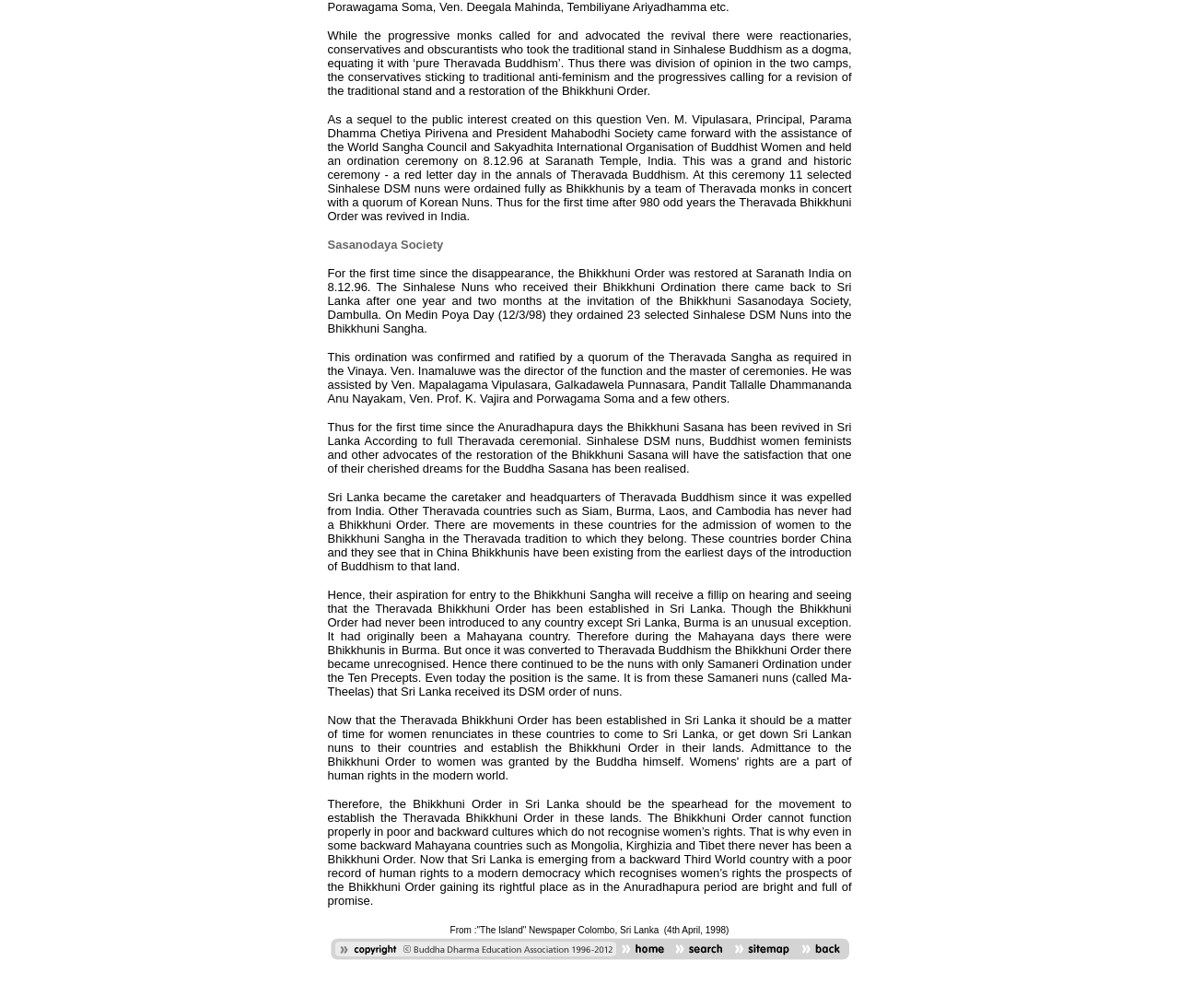What is the purpose of the image in the first LayoutTableCell?
Please answer the question with a detailed response using the information from the screenshot.

I analyzed the content of the first LayoutTableCell element with bounding box coordinates [0.278, 0.929, 0.286, 0.954] and found that it contains an image element, which is likely used for decorative purposes.